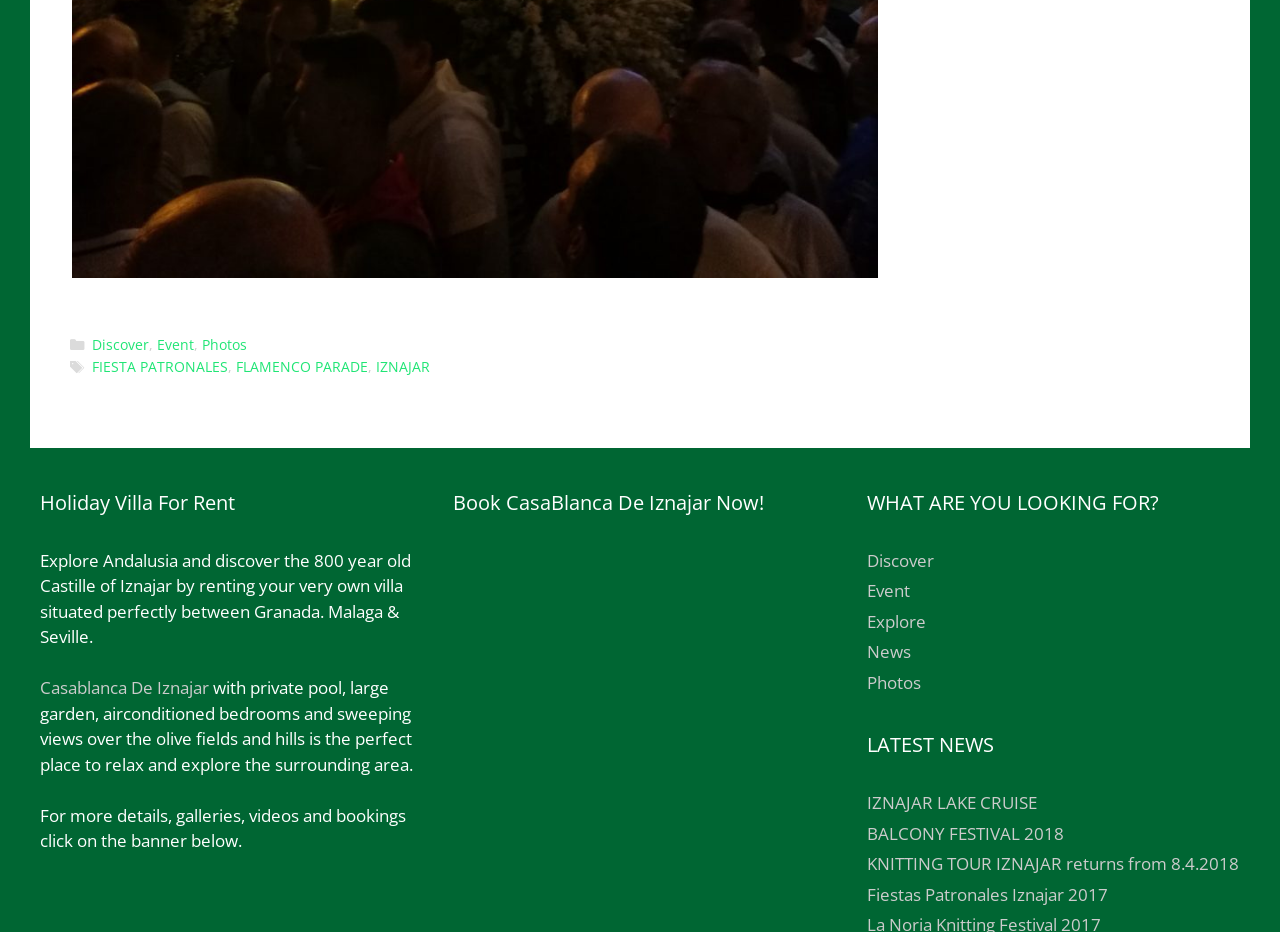Find the bounding box coordinates for the area you need to click to carry out the instruction: "Click on 'Discover'". The coordinates should be four float numbers between 0 and 1, indicated as [left, top, right, bottom].

[0.072, 0.36, 0.116, 0.38]